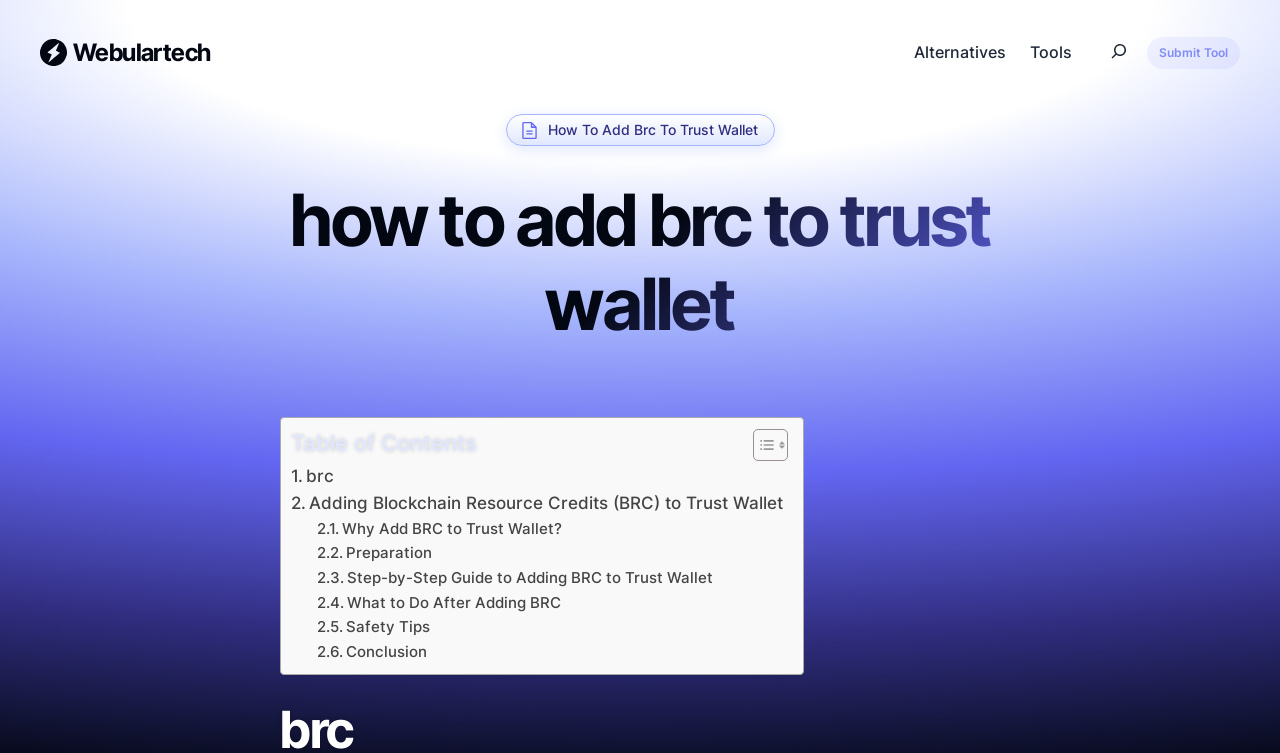Find and provide the bounding box coordinates for the UI element described with: "Tools".

[0.805, 0.053, 0.838, 0.087]